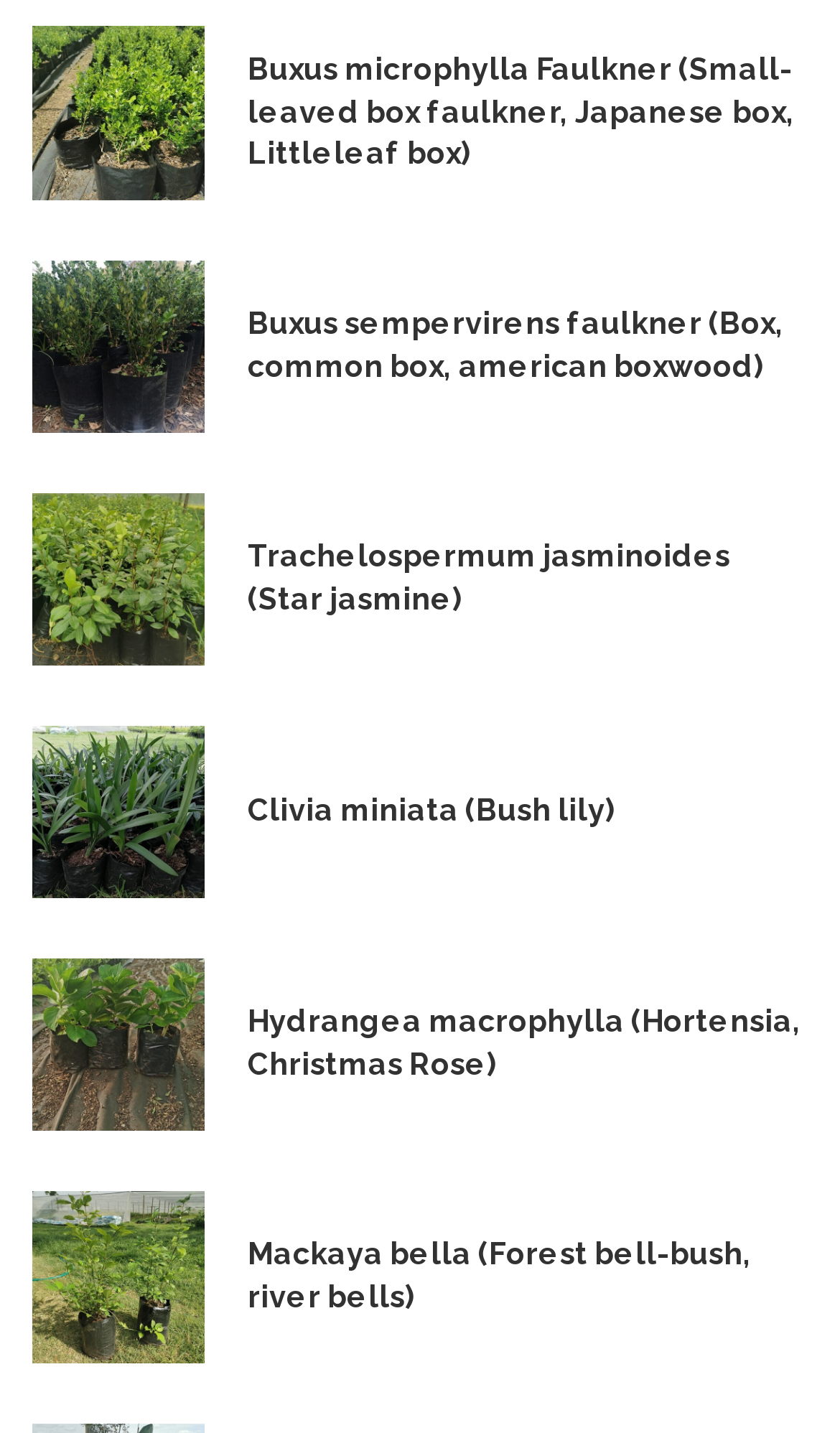Please identify the bounding box coordinates of the element I need to click to follow this instruction: "View information about Buxus microphylla Faulkner".

[0.295, 0.035, 0.962, 0.123]